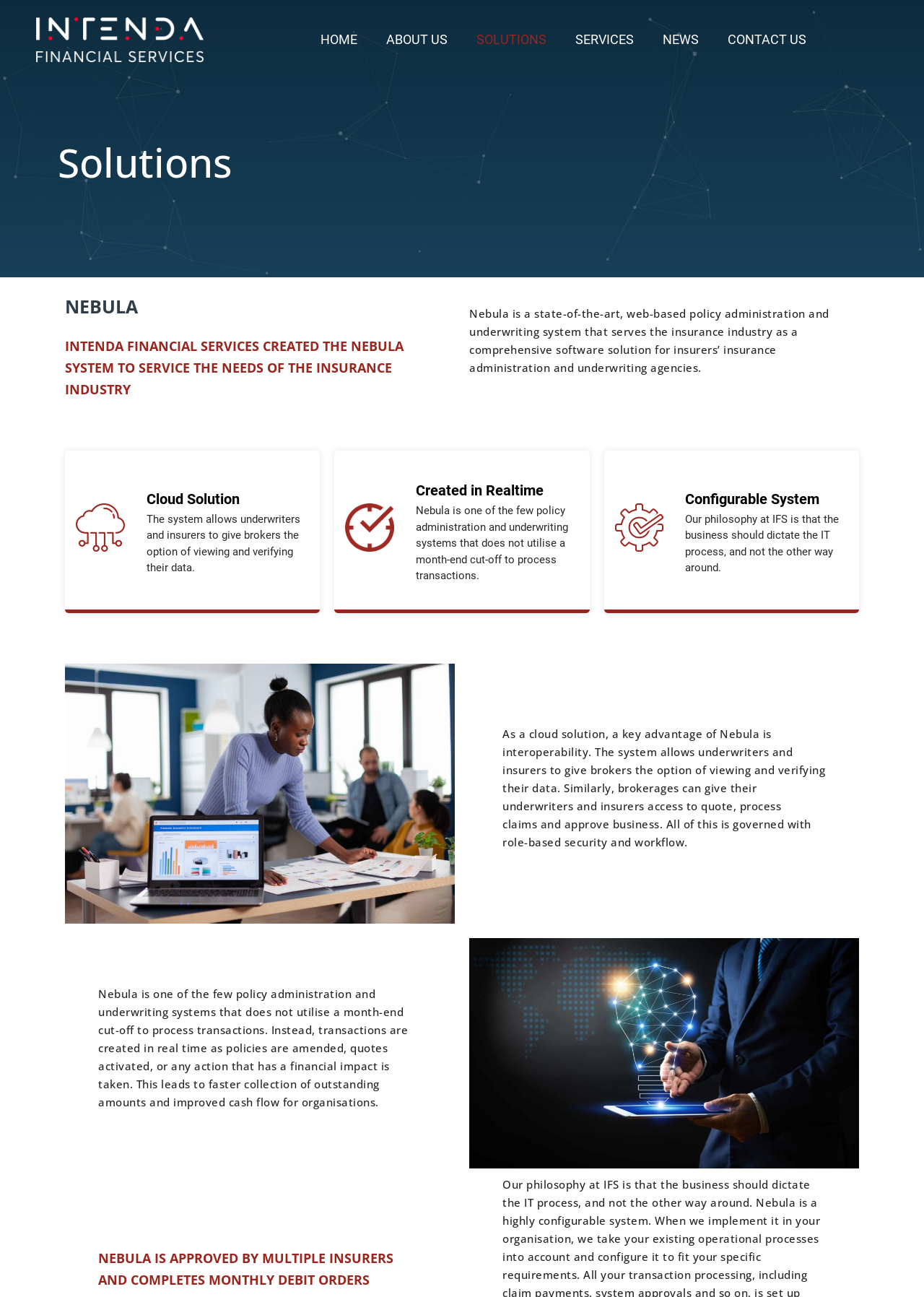What is the philosophy of IFS?
Refer to the image and provide a one-word or short phrase answer.

Business dictates IT process